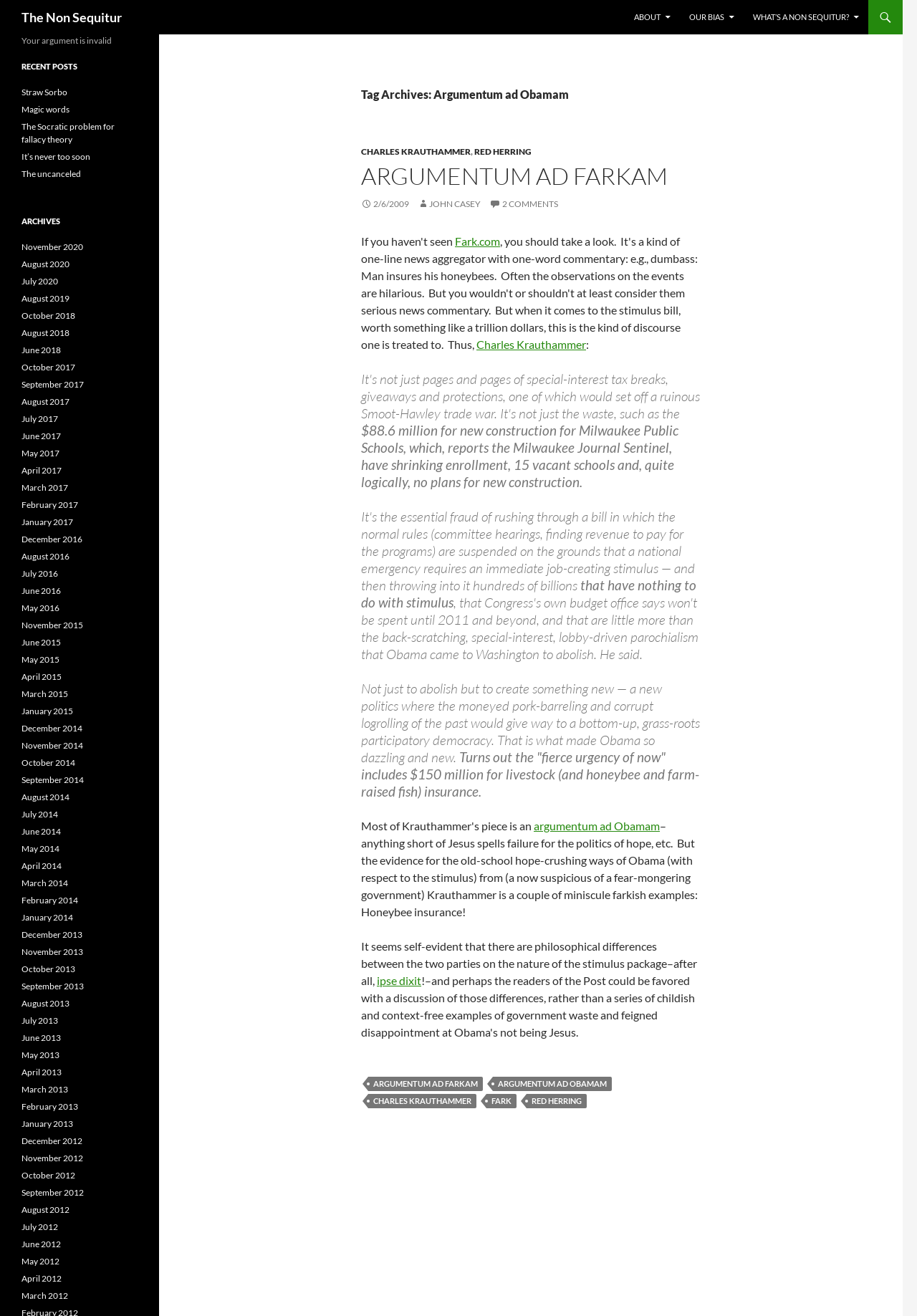Give a detailed overview of the webpage's appearance and contents.

The webpage is titled "Argumentum ad Obamam | The Non Sequitur" and has a header section at the top with a link to "The Non Sequitur" and three navigation links to "ABOUT", "OUR BIAS", and "WHAT'S A NON SEQUITUR?".

Below the header, there is a main content section that takes up most of the page. It has a header with the title "Tag Archives: Argumentum ad Obamam" and an article section that contains a series of links, text, and a blockquote. The links are to various topics, including "CHARLES KRAUTHAMMER", "RED HERRING", and "Fark.com". The text discusses the concept of "Argumentum ad Obamam" and its relation to Charles Krauthammer and the stimulus package. The blockquote contains a quote about the stimulus package and its effects on Milwaukee Public Schools.

To the left of the main content section, there is a sidebar with several sections. The top section has a heading "Your argument is invalid" and a subheading "RECENT POSTS" with a list of links to recent posts, including "Straw Sorbo", "Magic words", and "The Socratic problem for fallacy theory". Below that, there is a section with a heading "ARCHIVES" and a list of links to archived posts from various months and years, ranging from November 2020 to December 2014.

At the bottom of the page, there is a footer section with links to "ARGUMENTUM AD FARKAM", "ARGUMENTUM AD OBAMAM", "CHARLES KRAUTHAMMER", "FARK", and "RED HERRING".